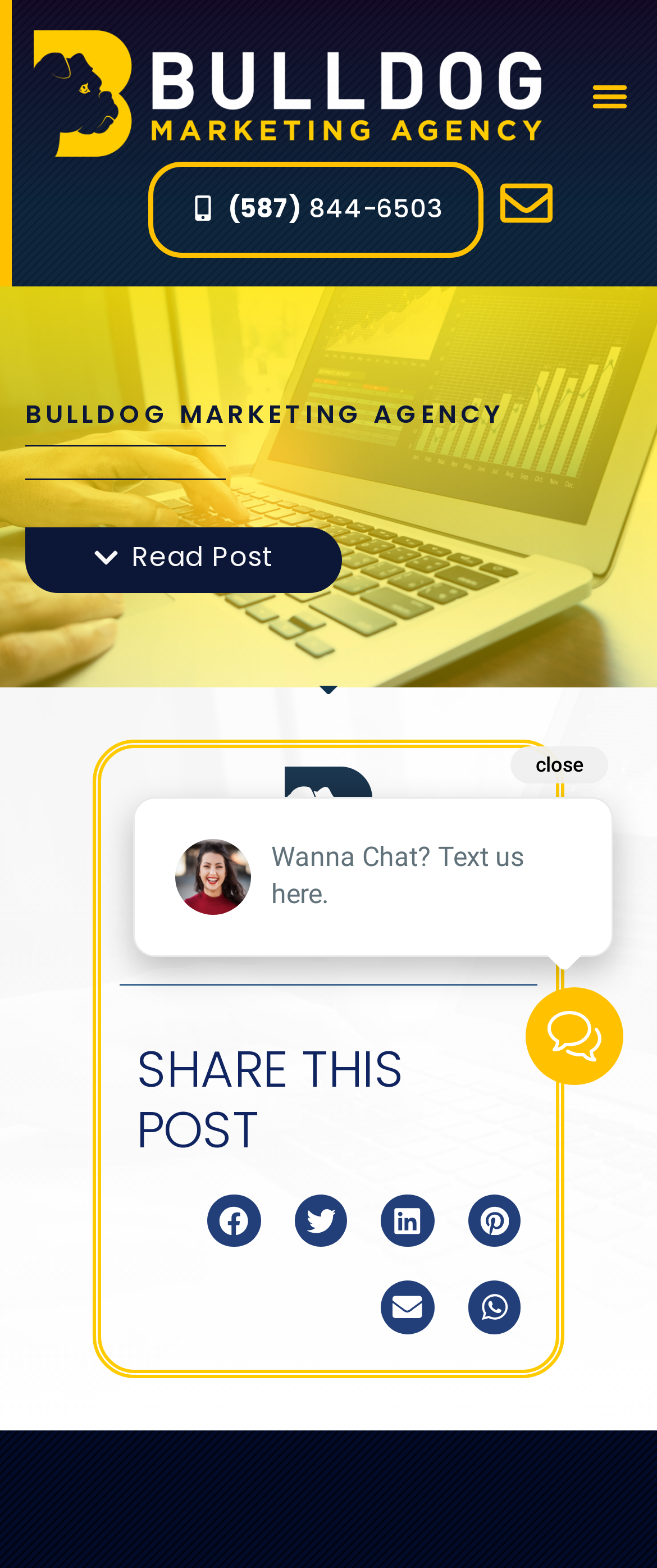Given the following UI element description: "Menu", find the bounding box coordinates in the webpage screenshot.

[0.886, 0.043, 0.971, 0.079]